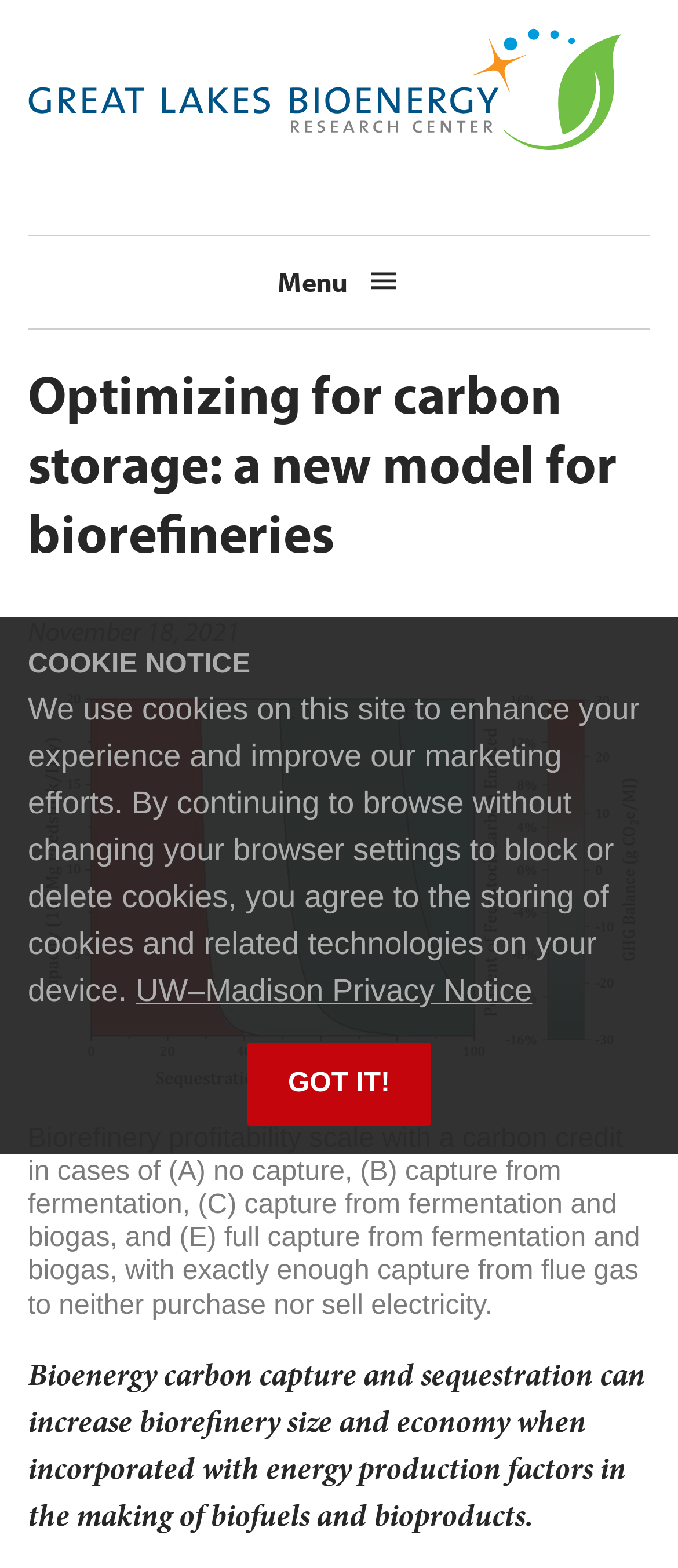Please find and report the primary heading text from the webpage.

Optimizing for carbon storage: a new model for biorefineries